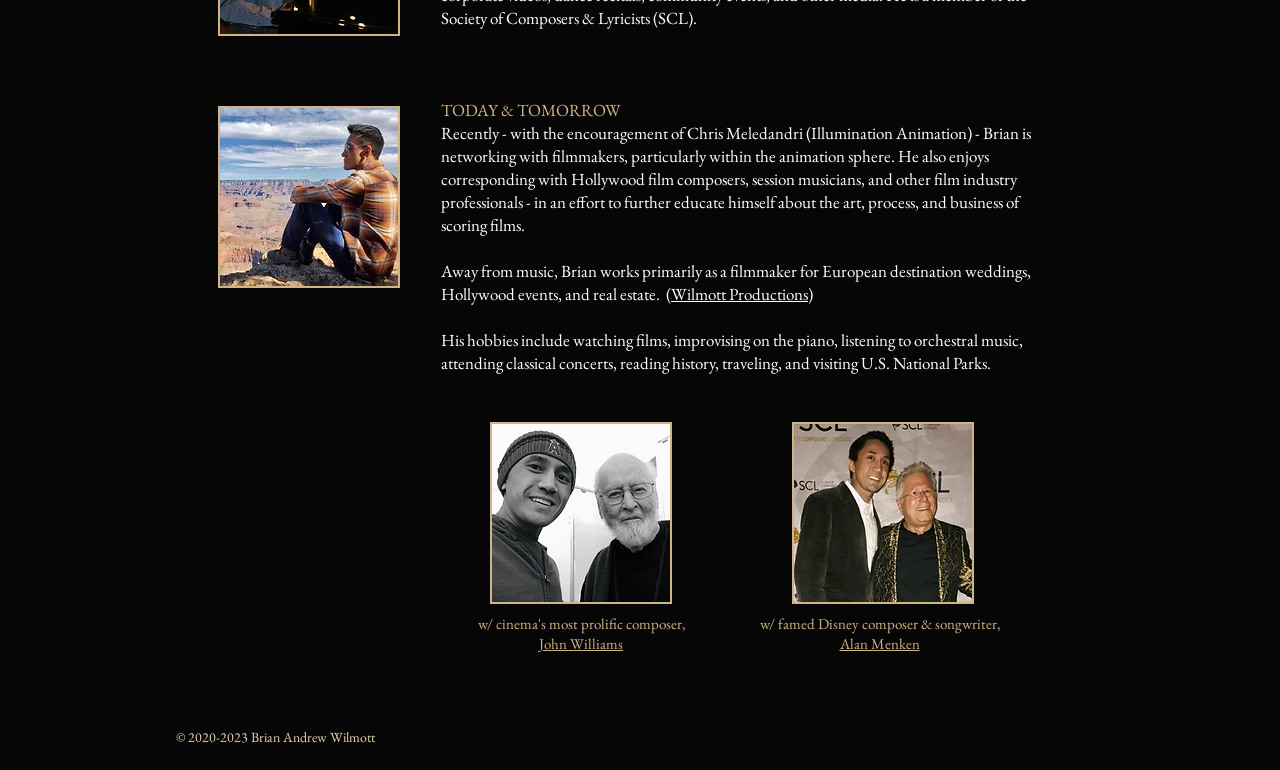Give the bounding box coordinates for this UI element: "John Williams". The coordinates should be four float numbers between 0 and 1, arranged as [left, top, right, bottom].

[0.421, 0.824, 0.487, 0.849]